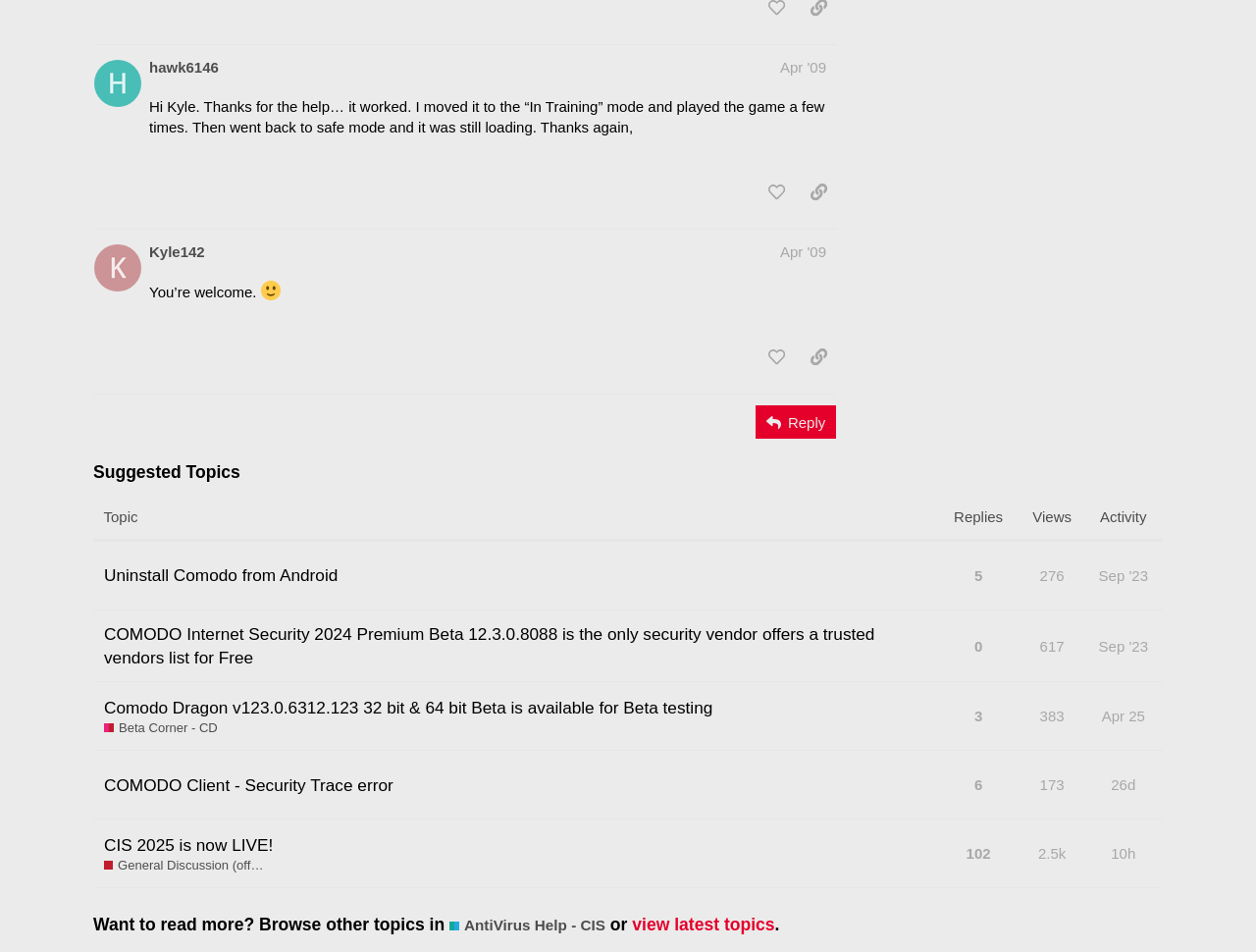What is the topic of the first post?
Please provide a single word or phrase based on the screenshot.

Uninstall Comodo from Android